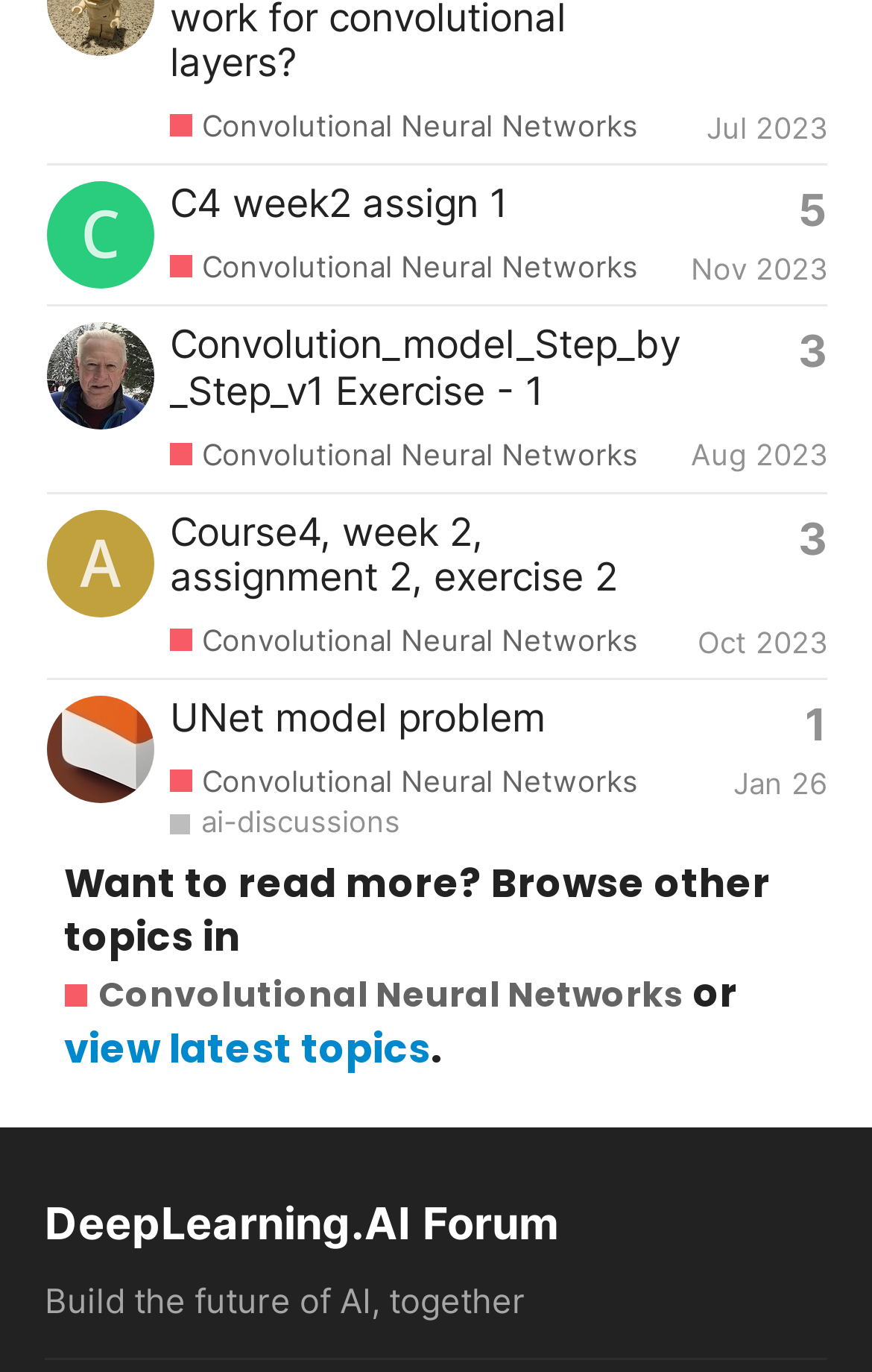Please determine the bounding box coordinates for the UI element described as: "ai-discussions".

[0.195, 0.587, 0.459, 0.613]